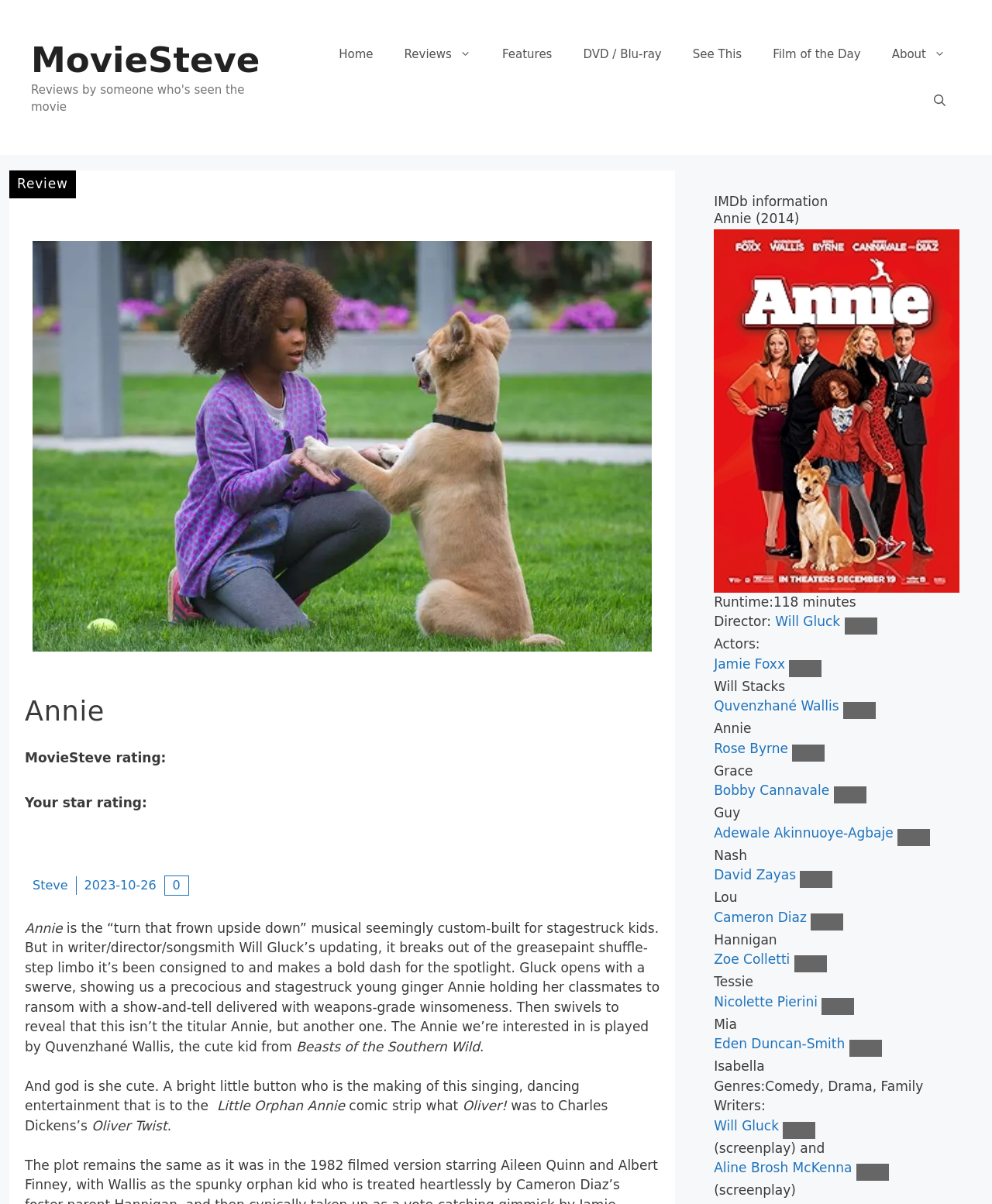Utilize the information from the image to answer the question in detail:
Who plays the role of Annie in the movie?

The answer can be found in the StaticText element with the text 'Quvenzhané Wallis' at coordinates [0.299, 0.863, 0.484, 0.876]. This text is part of the review and mentions the actress who plays the role of Annie in the movie.